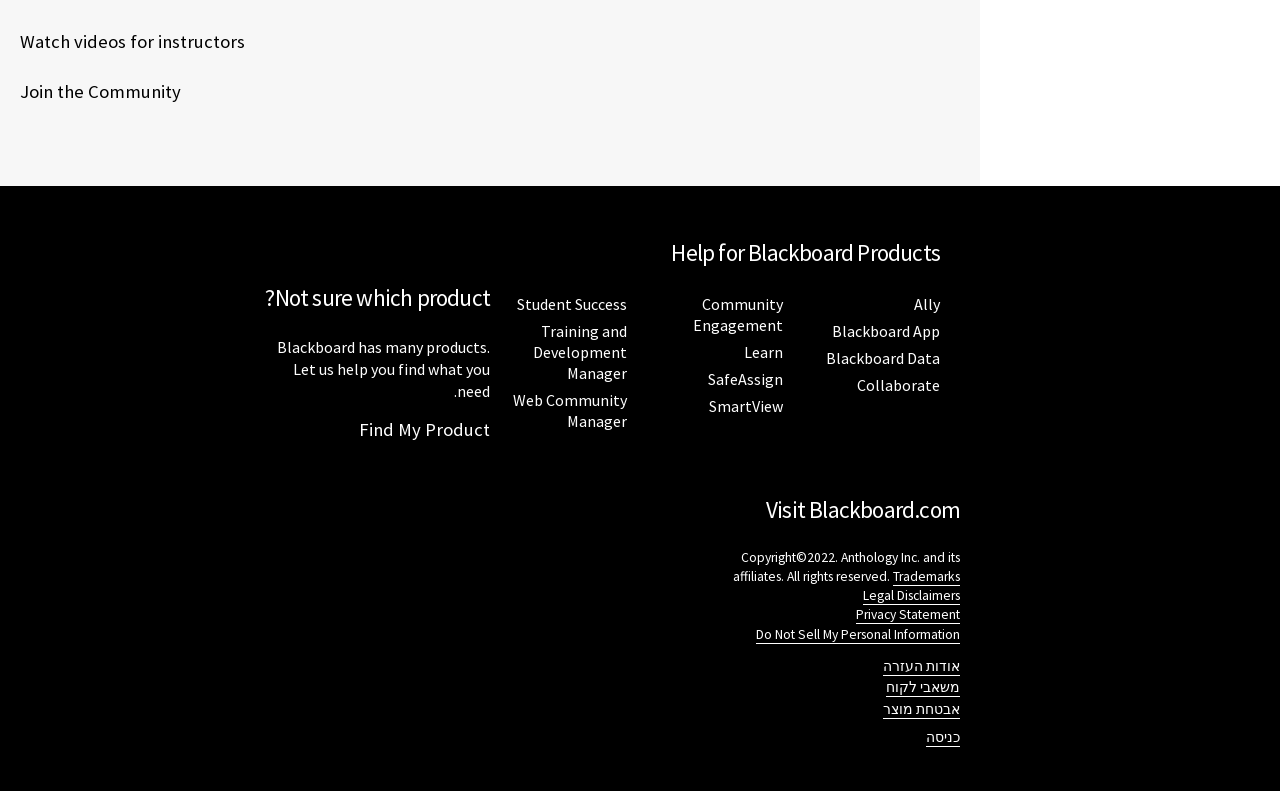Kindly determine the bounding box coordinates for the area that needs to be clicked to execute this instruction: "Join the Community".

[0.016, 0.097, 0.16, 0.135]